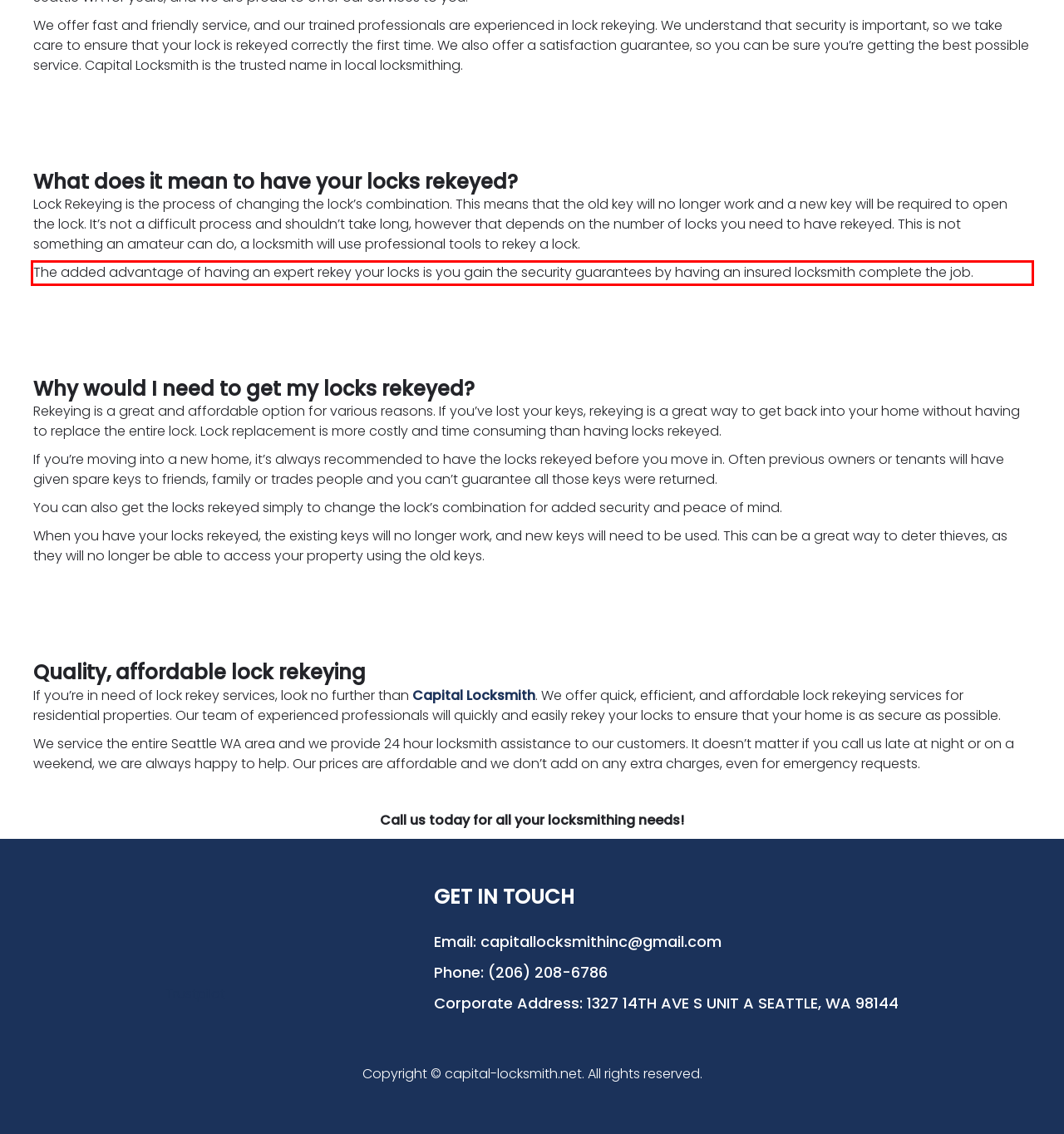Please identify and extract the text content from the UI element encased in a red bounding box on the provided webpage screenshot.

The added advantage of having an expert rekey your locks is you gain the security guarantees by having an insured locksmith complete the job.